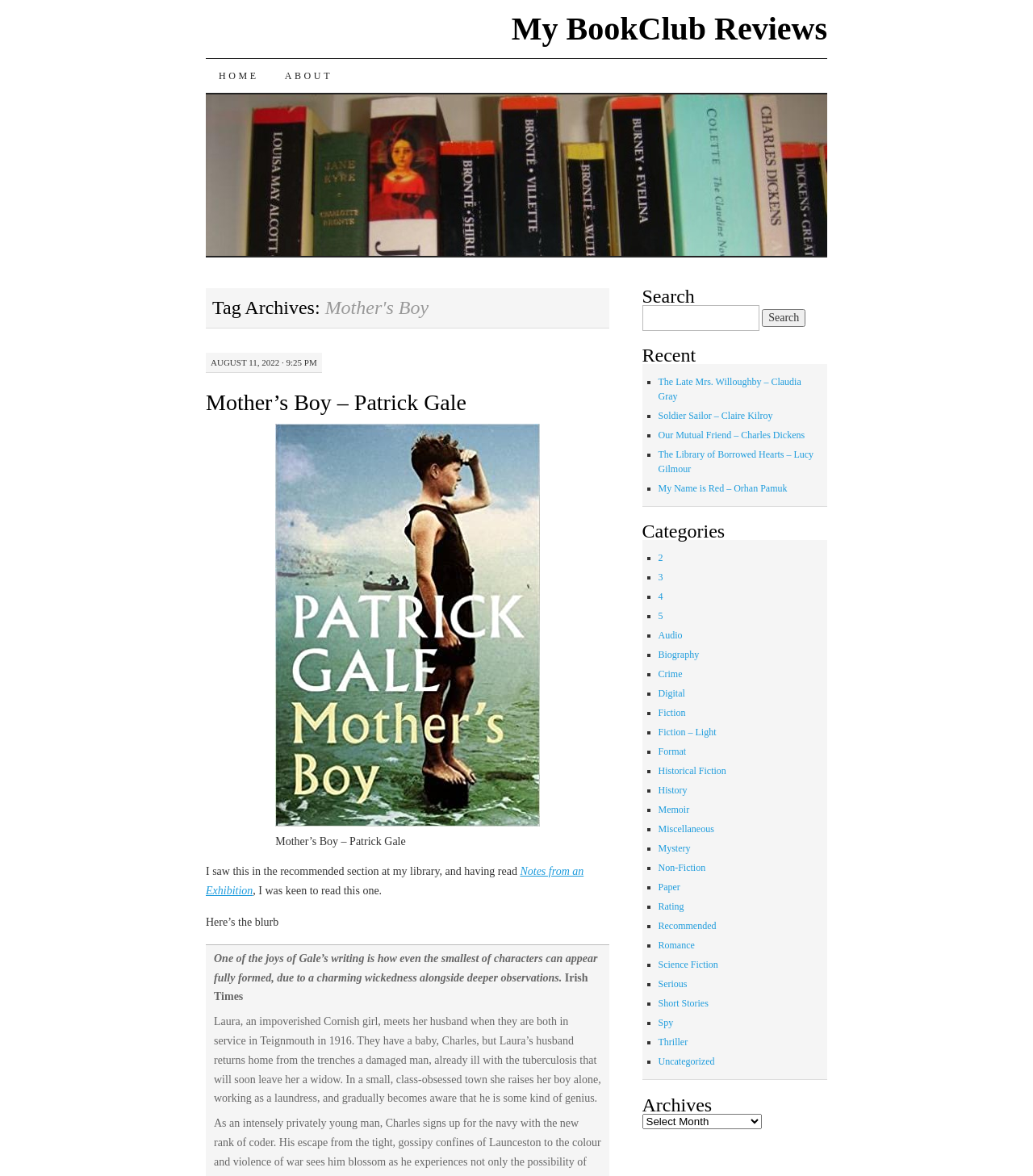Extract the bounding box coordinates of the UI element described by: "Recommended". The coordinates should include four float numbers ranging from 0 to 1, e.g., [left, top, right, bottom].

[0.637, 0.783, 0.693, 0.792]